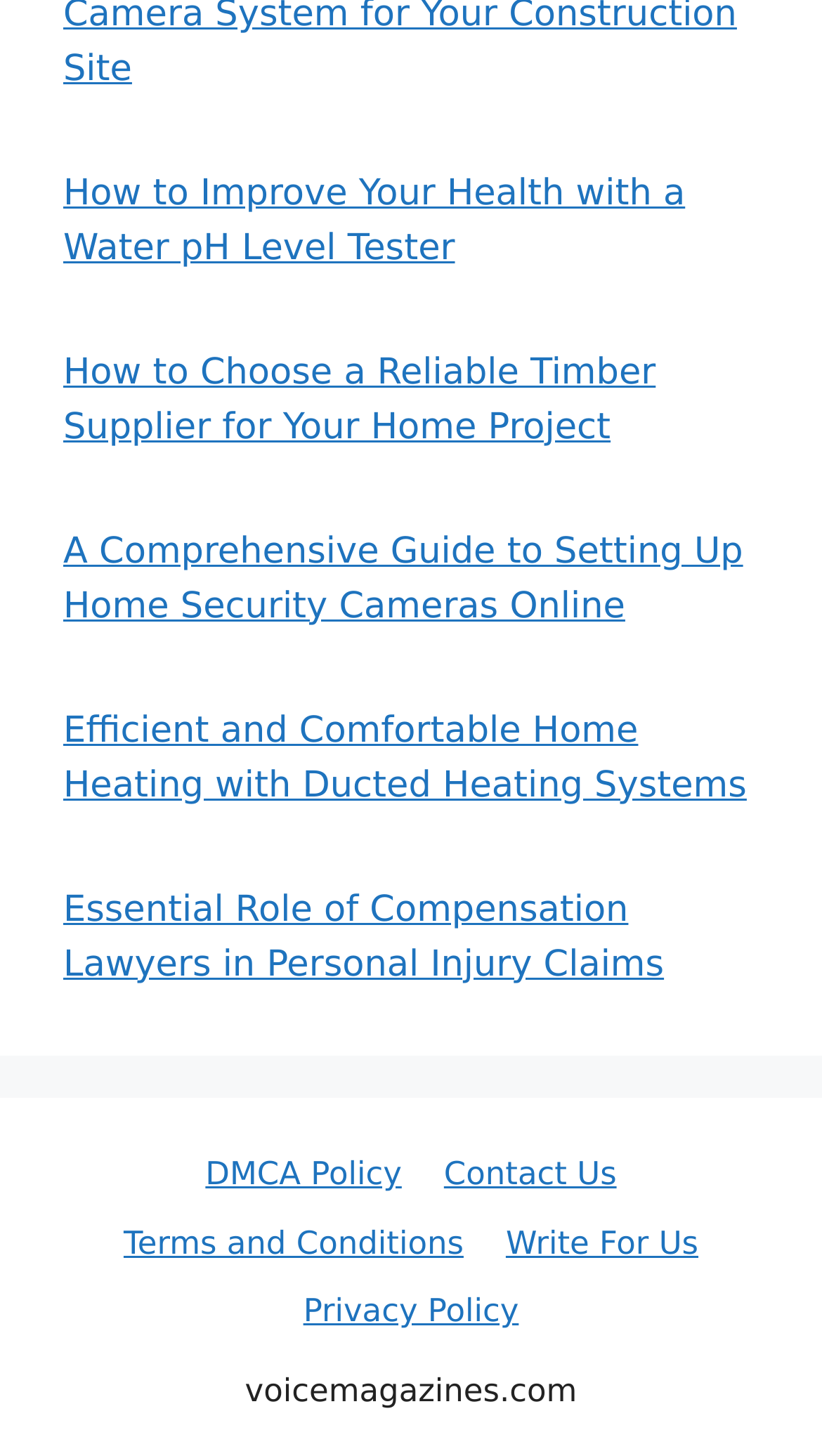How many columns are in the footer section?
Refer to the image and provide a concise answer in one word or phrase.

3